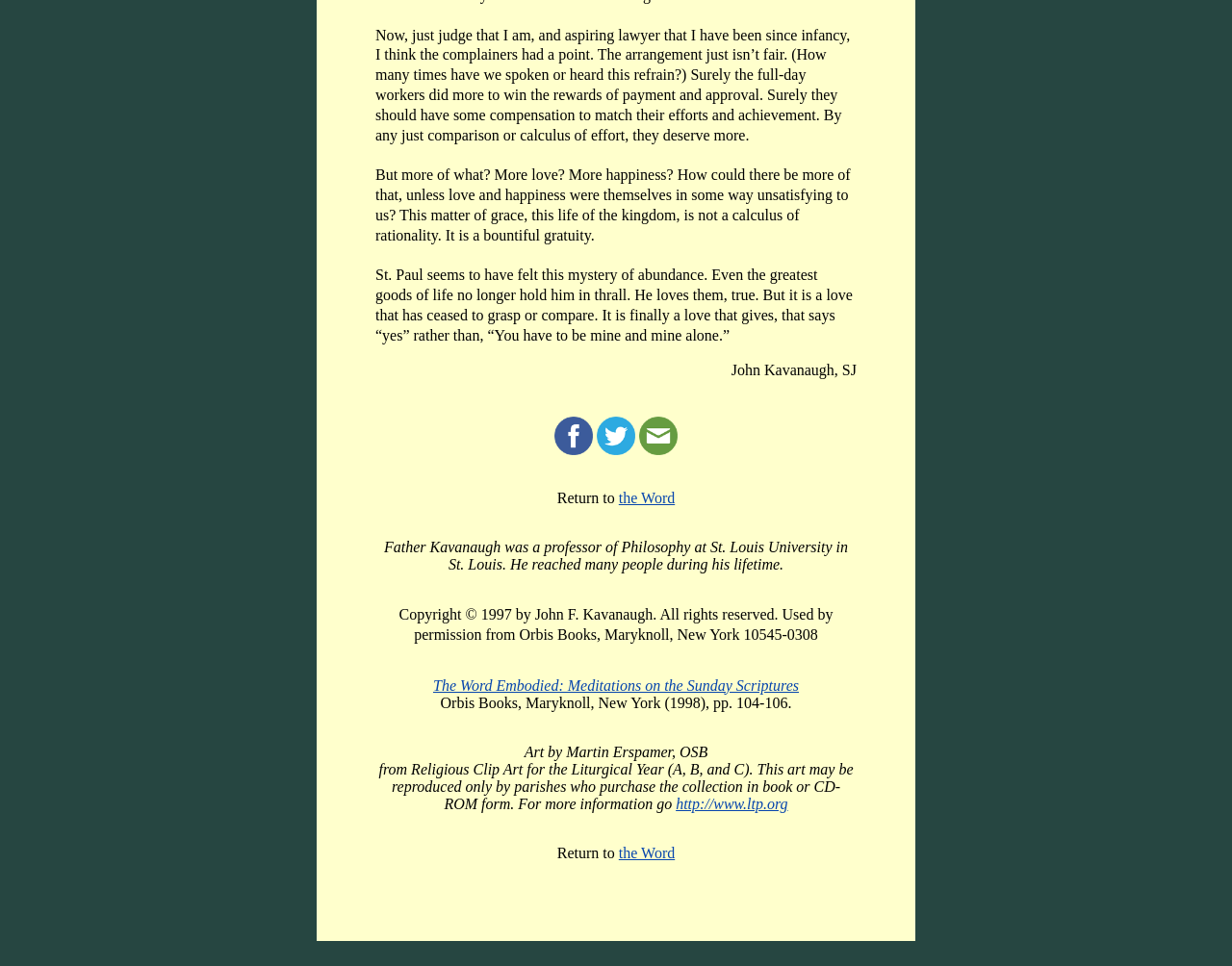Based on the element description, predict the bounding box coordinates (top-left x, top-left y, bottom-right x, bottom-right y) for the UI element in the screenshot: the Word

[0.502, 0.874, 0.548, 0.891]